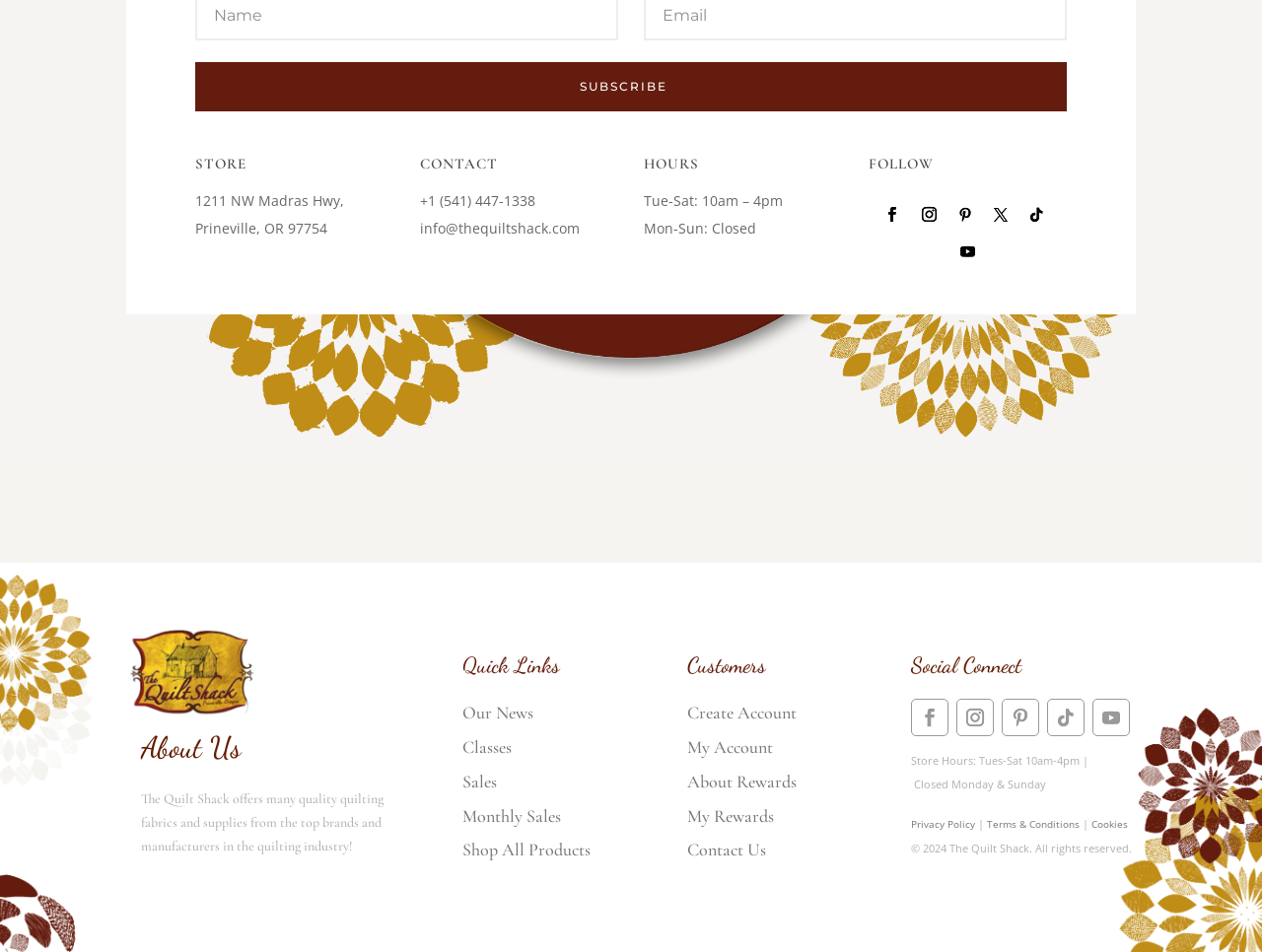Please identify the coordinates of the bounding box for the clickable region that will accomplish this instruction: "Visit the store".

[0.155, 0.158, 0.312, 0.197]